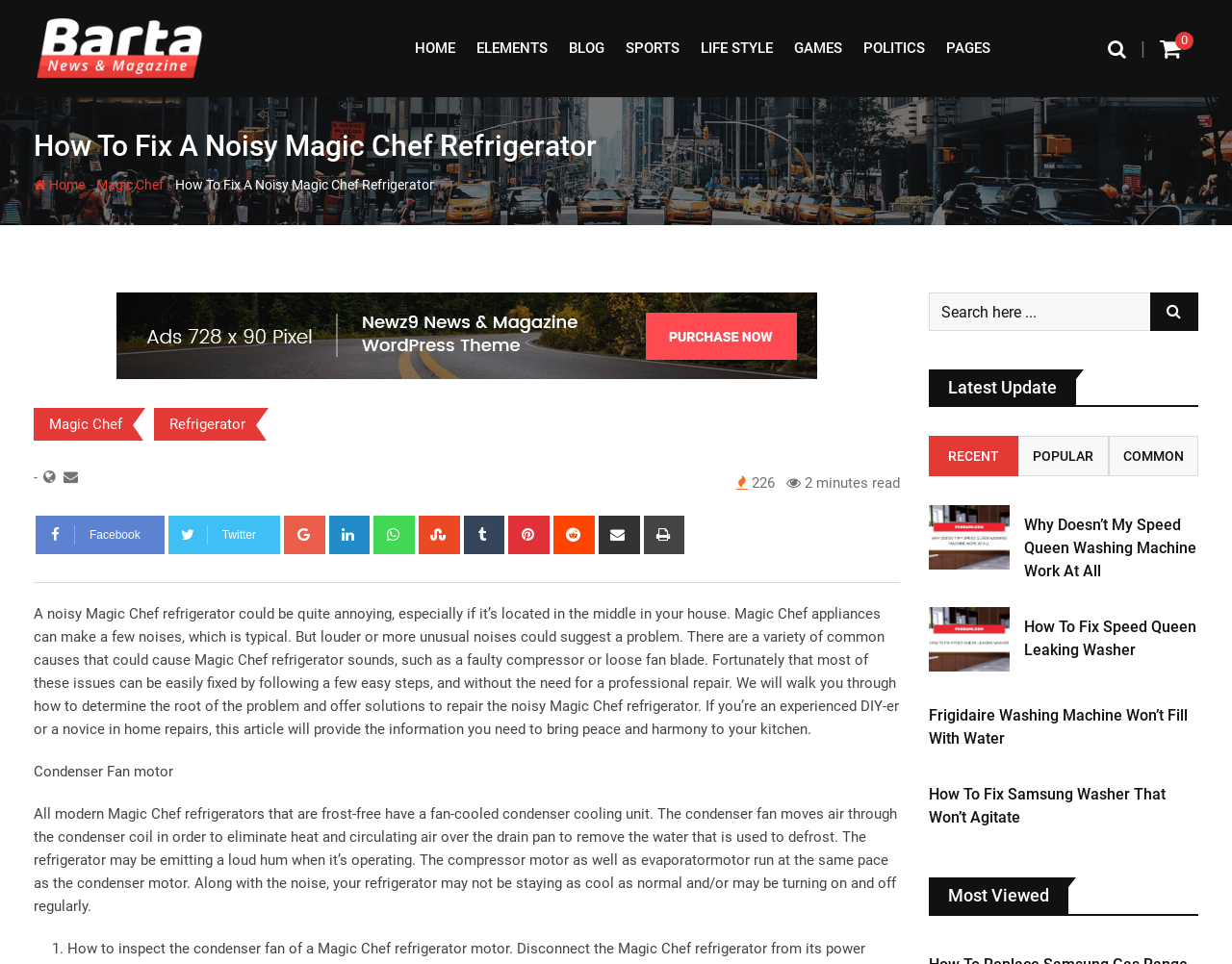Can you find the bounding box coordinates for the element to click on to achieve the instruction: "Click on the 'Magic Chef' link"?

[0.04, 0.431, 0.099, 0.449]